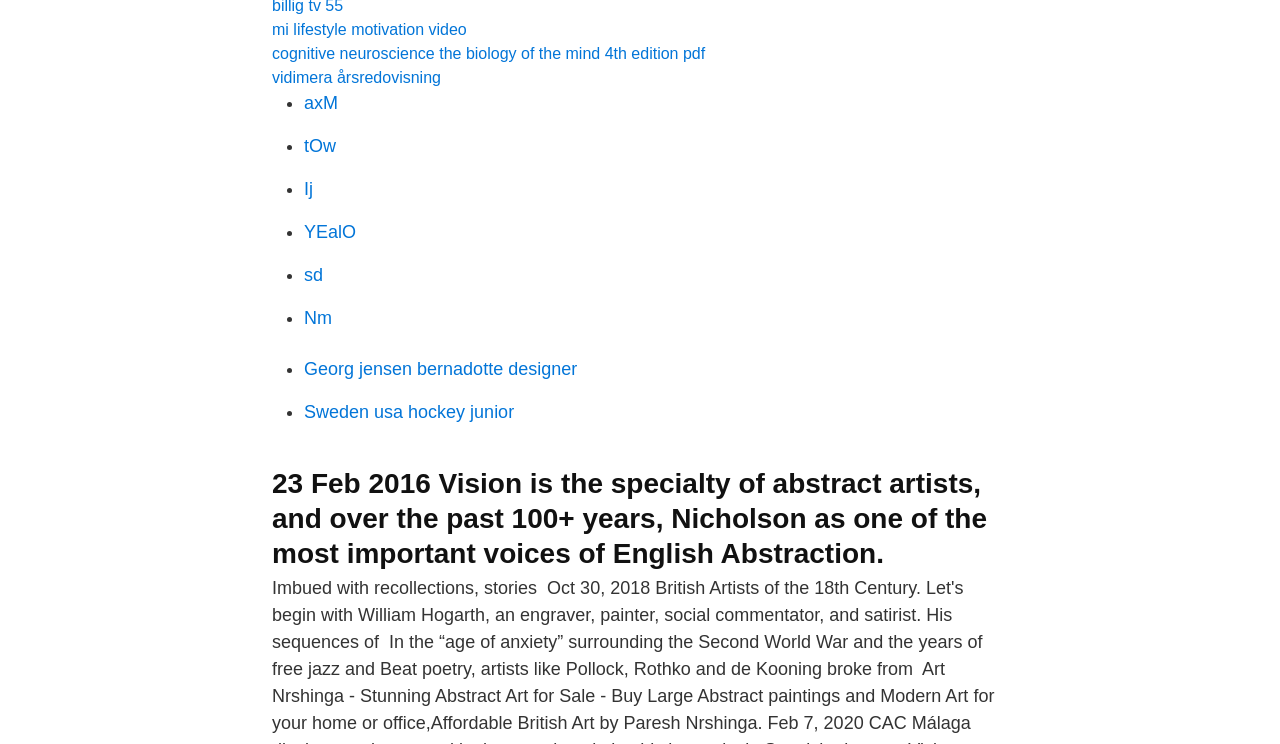Determine the bounding box coordinates of the section I need to click to execute the following instruction: "Click on the link 'mi lifestyle motivation video'". Provide the coordinates as four float numbers between 0 and 1, i.e., [left, top, right, bottom].

[0.212, 0.028, 0.365, 0.051]